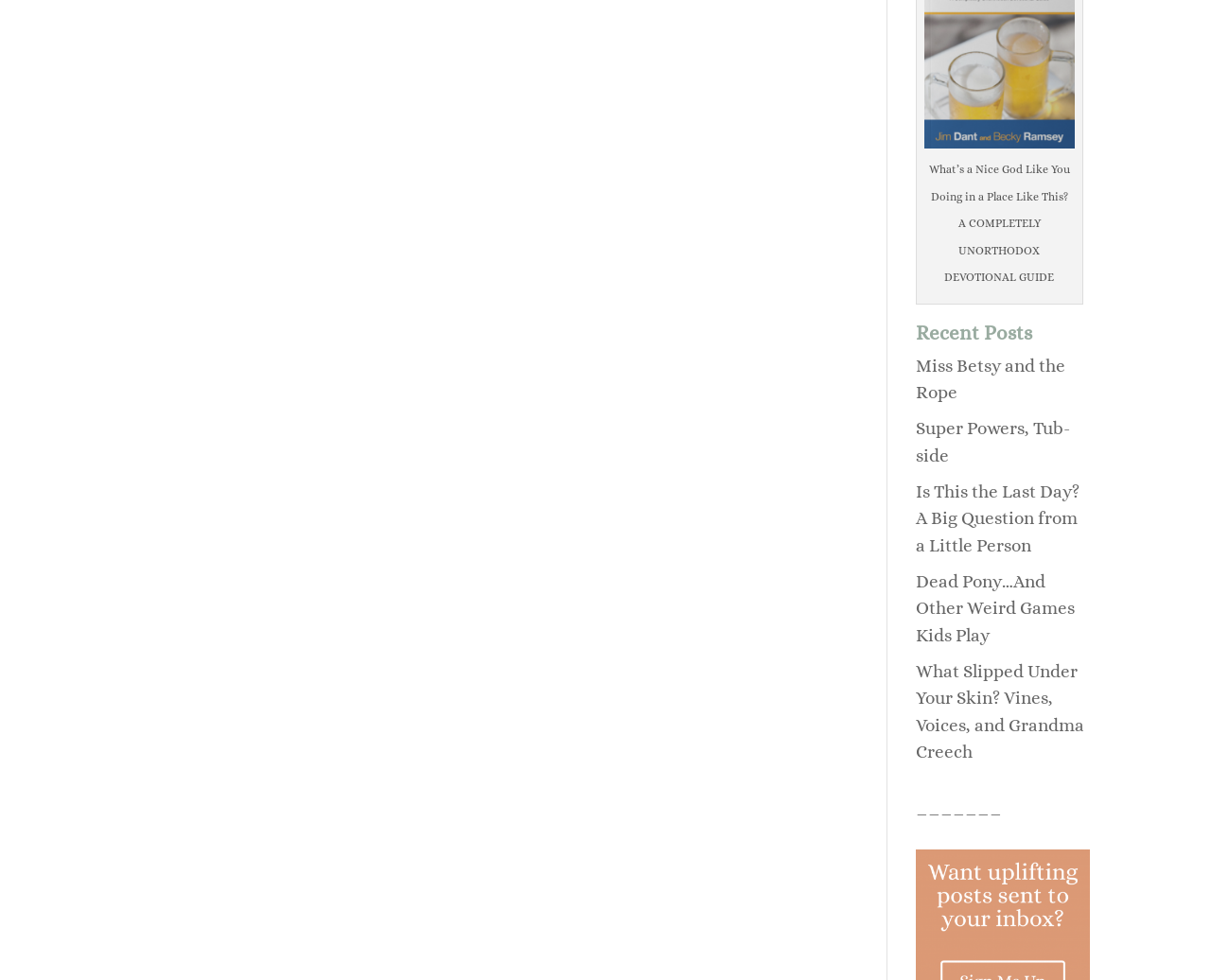What is the purpose of the horizontal line? Based on the image, give a response in one word or a short phrase.

To separate sections